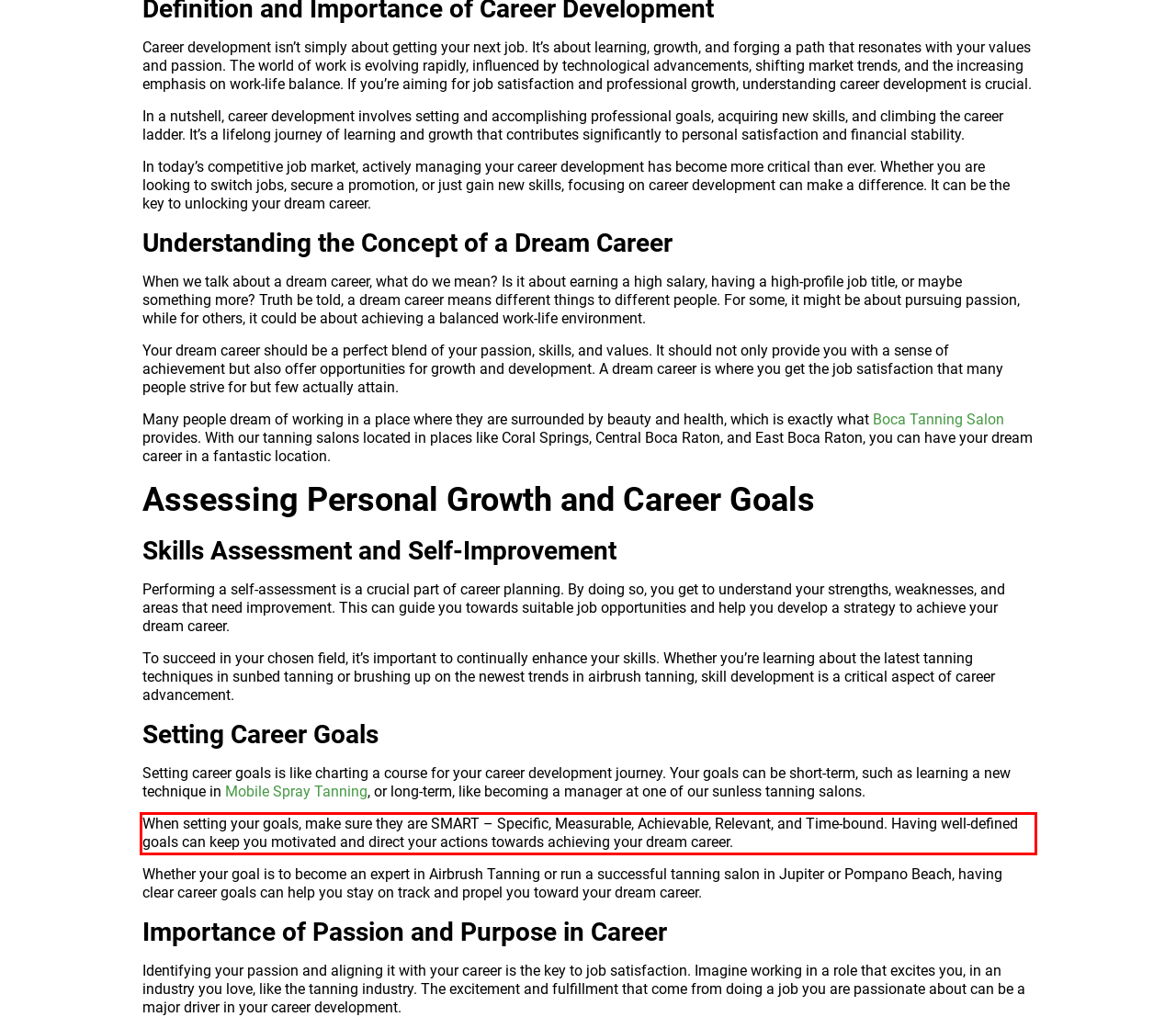Within the screenshot of a webpage, identify the red bounding box and perform OCR to capture the text content it contains.

When setting your goals, make sure they are SMART – Specific, Measurable, Achievable, Relevant, and Time-bound. Having well-defined goals can keep you motivated and direct your actions towards achieving your dream career.